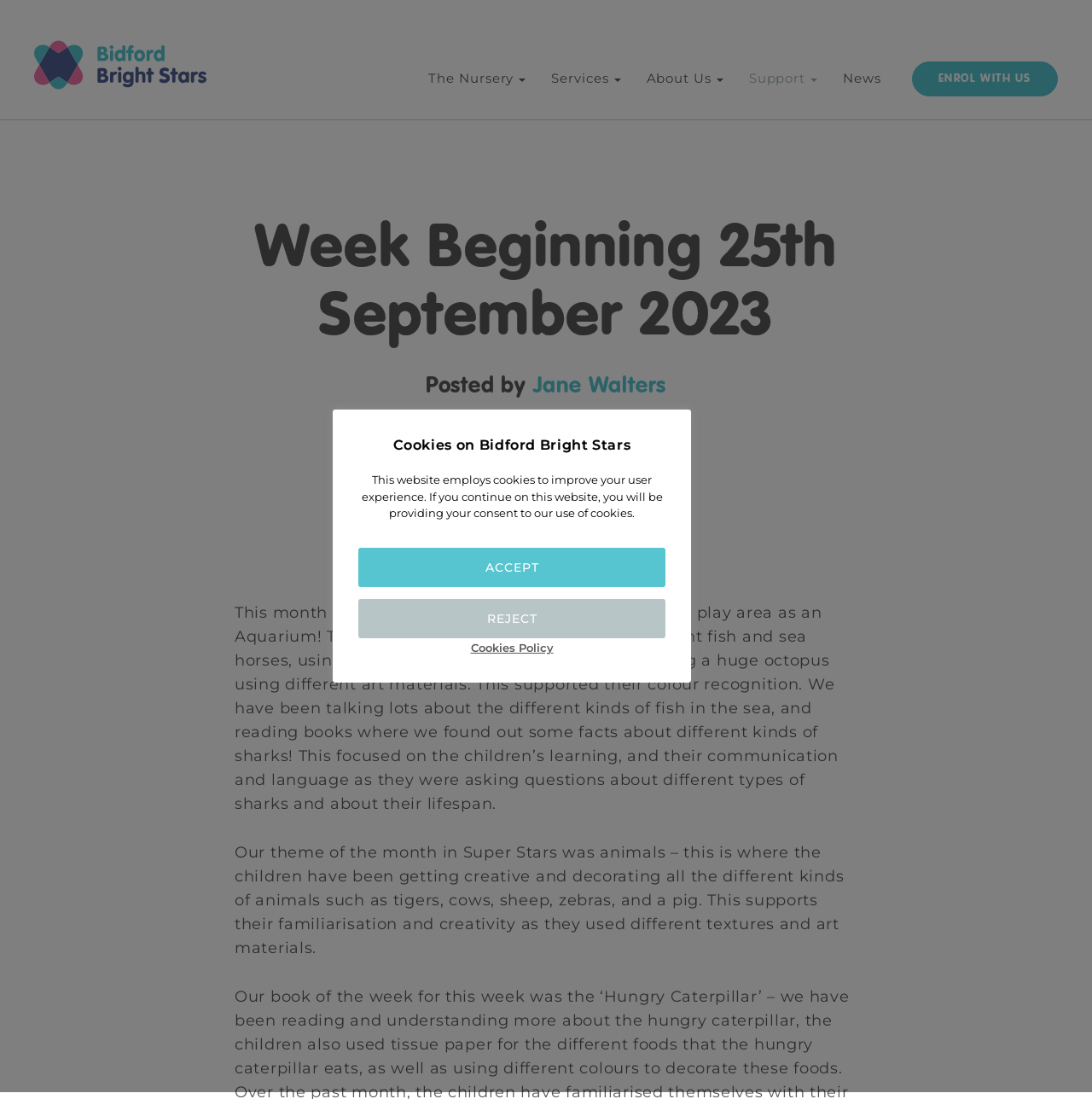Generate a comprehensive description of the webpage.

The webpage is about Bidford Bright Stars, a nursery or childcare center. At the top, there is a logo and a navigation menu with five buttons: "The Nursery", "Services", "About Us", "Support", and "News". To the right of the navigation menu, there is a prominent call-to-action button "ENROL WITH US".

Below the navigation menu, there is a heading that reads "Week Beginning 25th September 2023", followed by the author's name "Posted by Jane Walters". The main content of the page is divided into two sections. The first section is titled "SUPER STARS" and describes the nursery's activities for the month, including a role-playing area themed as an aquarium and a creative project where children decorated different animals. The text is quite detailed, mentioning the children's learning experiences and the skills they developed.

The second section, also part of the "SUPER STARS" theme, continues to describe the children's creative activities, including decorating animals and using different textures and art materials. 

At the bottom of the page, there is a notice about cookies on the website, explaining that the website uses cookies to improve the user experience. There are three buttons: "ACCEPT", "REJECT", and a link to the "Cookies Policy".